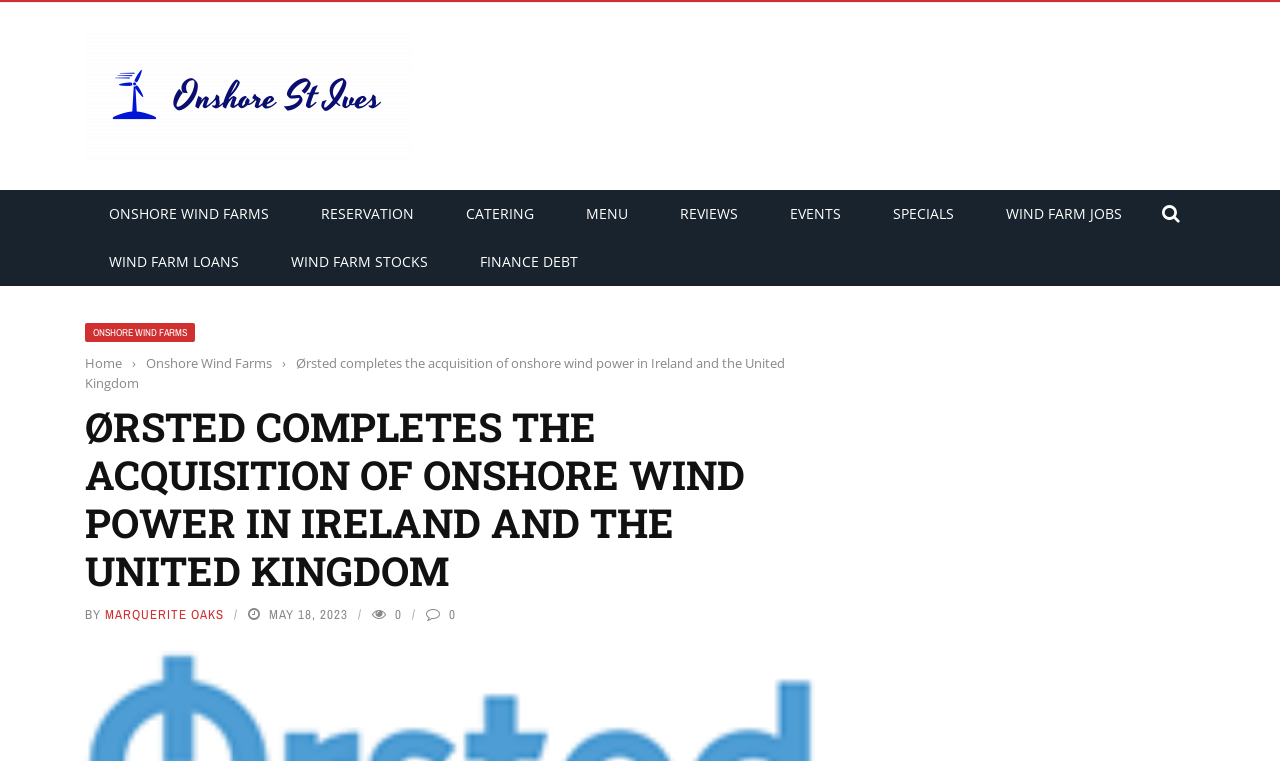Determine the bounding box coordinates of the clickable area required to perform the following instruction: "Click on the logo". The coordinates should be represented as four float numbers between 0 and 1: [left, top, right, bottom].

[0.066, 0.043, 0.934, 0.21]